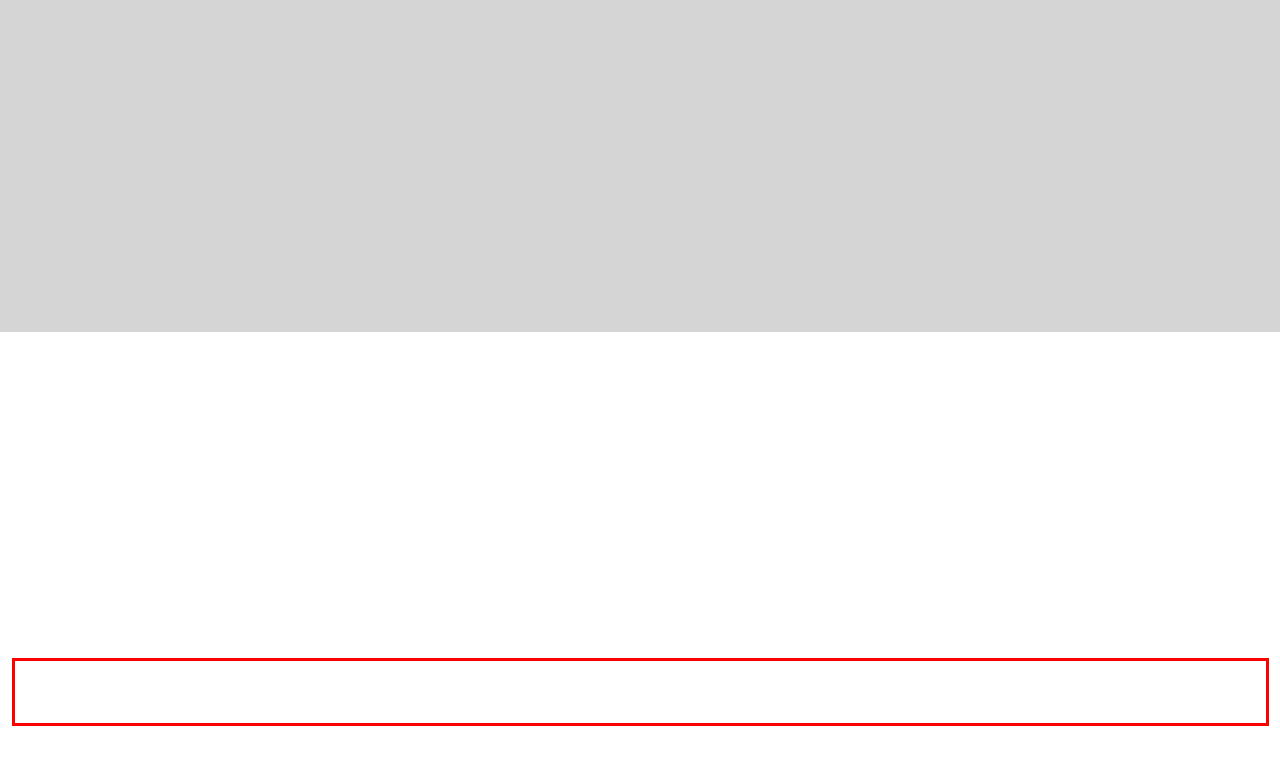Given a screenshot of a webpage containing a red bounding box, perform OCR on the text within this red bounding box and provide the text content.

Alcohol abuse is dangerous for health, consume with moderation. The consumption of alcoholic beverages during pregnancy, even in small quantities, can have serious consequences on the health of the child. Offering or selling alcohol to minors is prohibited.